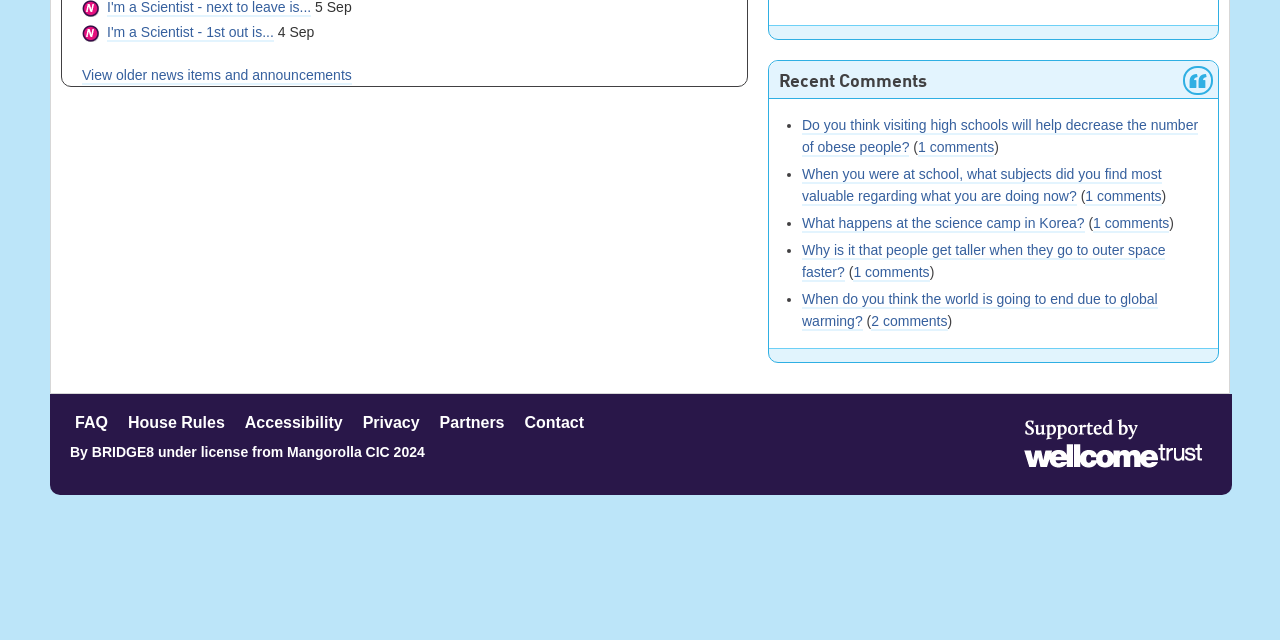Find the bounding box of the element with the following description: "Privacy". The coordinates must be four float numbers between 0 and 1, formatted as [left, top, right, bottom].

[0.283, 0.647, 0.328, 0.673]